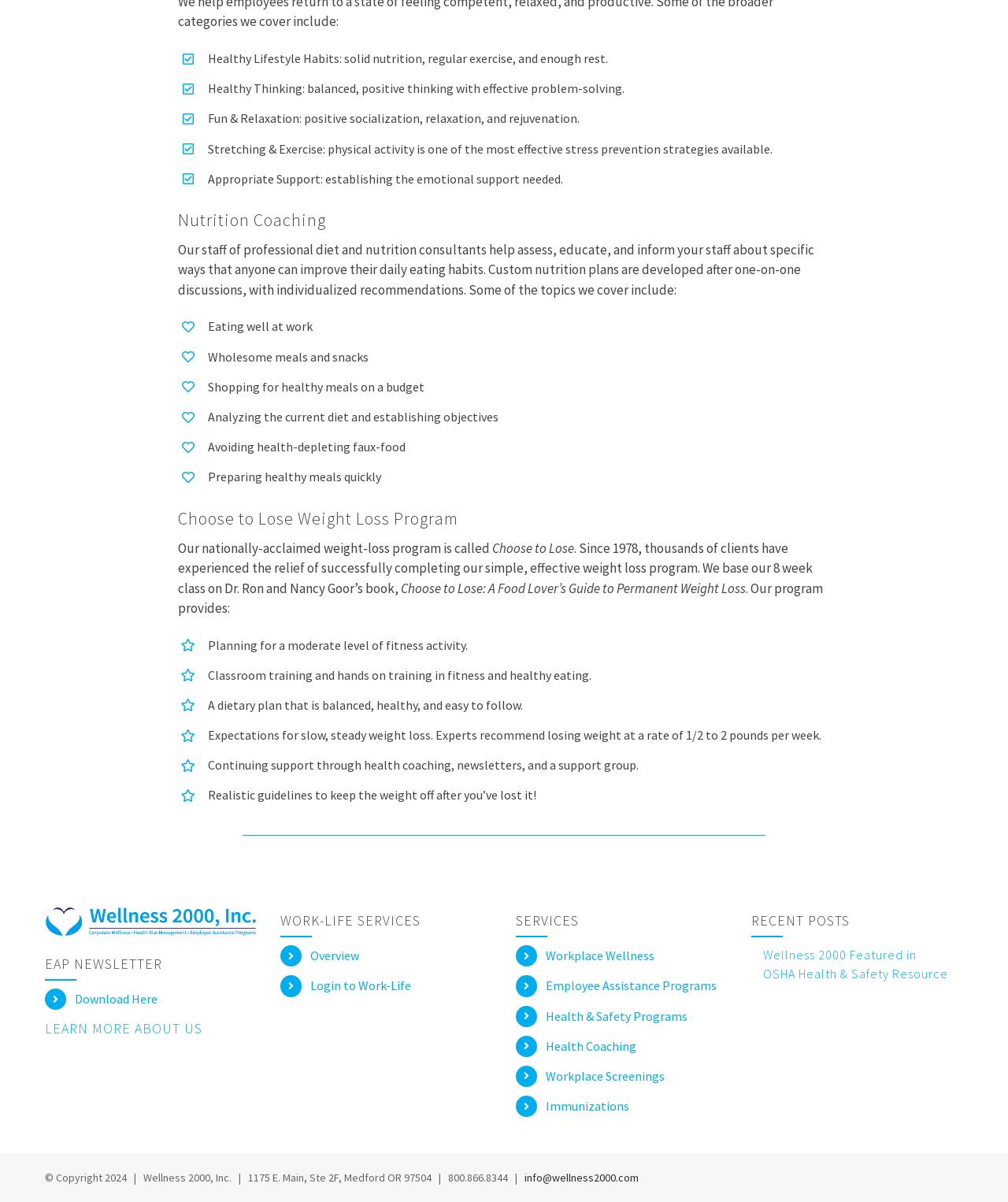Specify the bounding box coordinates for the region that must be clicked to perform the given instruction: "Download the EAP newsletter".

[0.074, 0.823, 0.255, 0.84]